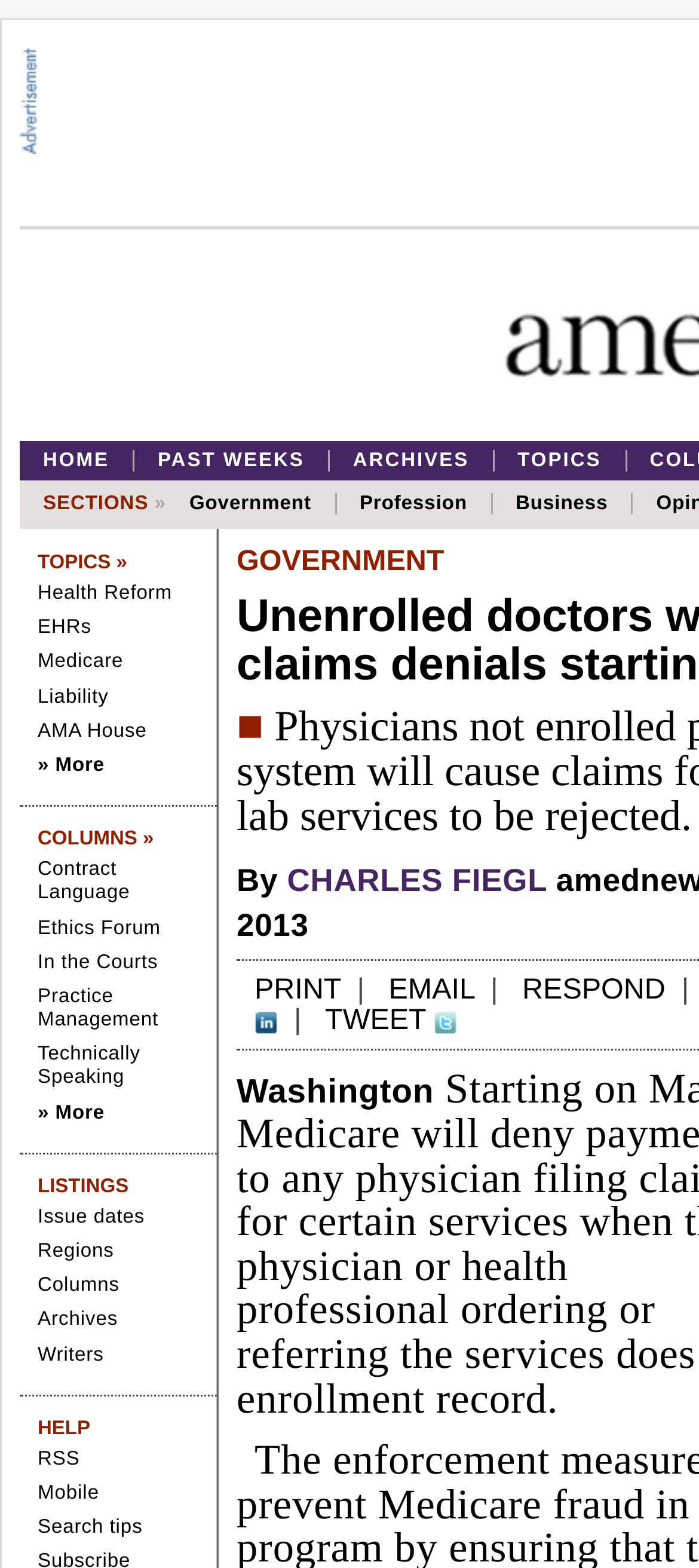Find and generate the main title of the webpage.

Unenrolled doctors will cause Medicare claims denials starting May 1